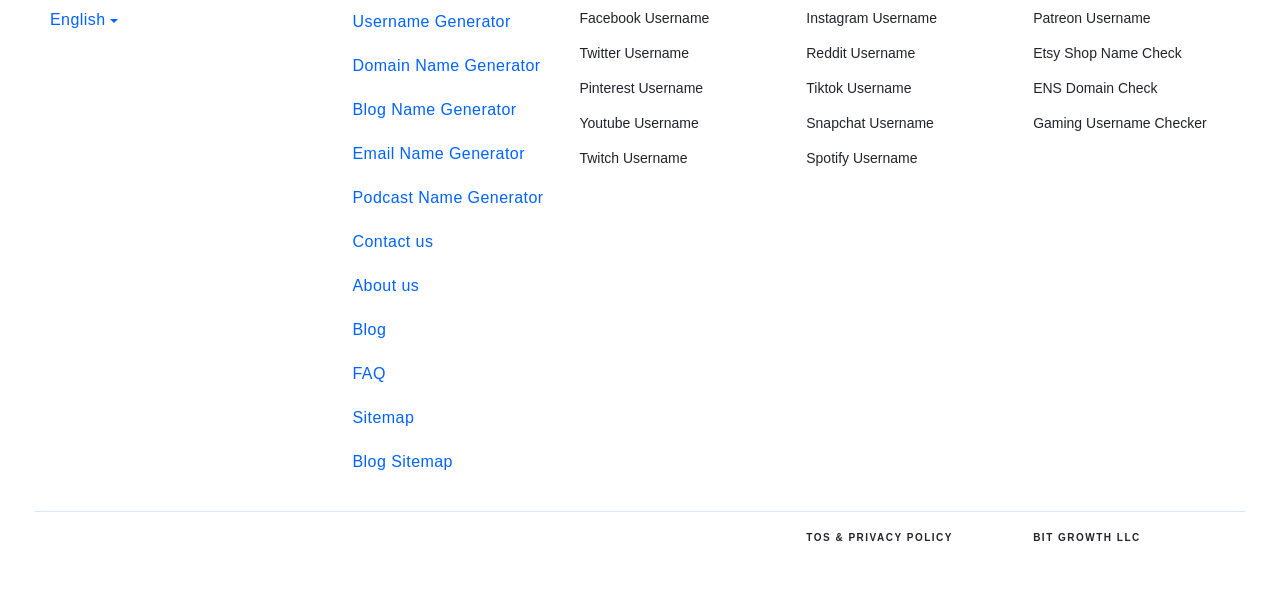How many social media platforms are supported for username generation?
Please answer the question with a single word or phrase, referencing the image.

10